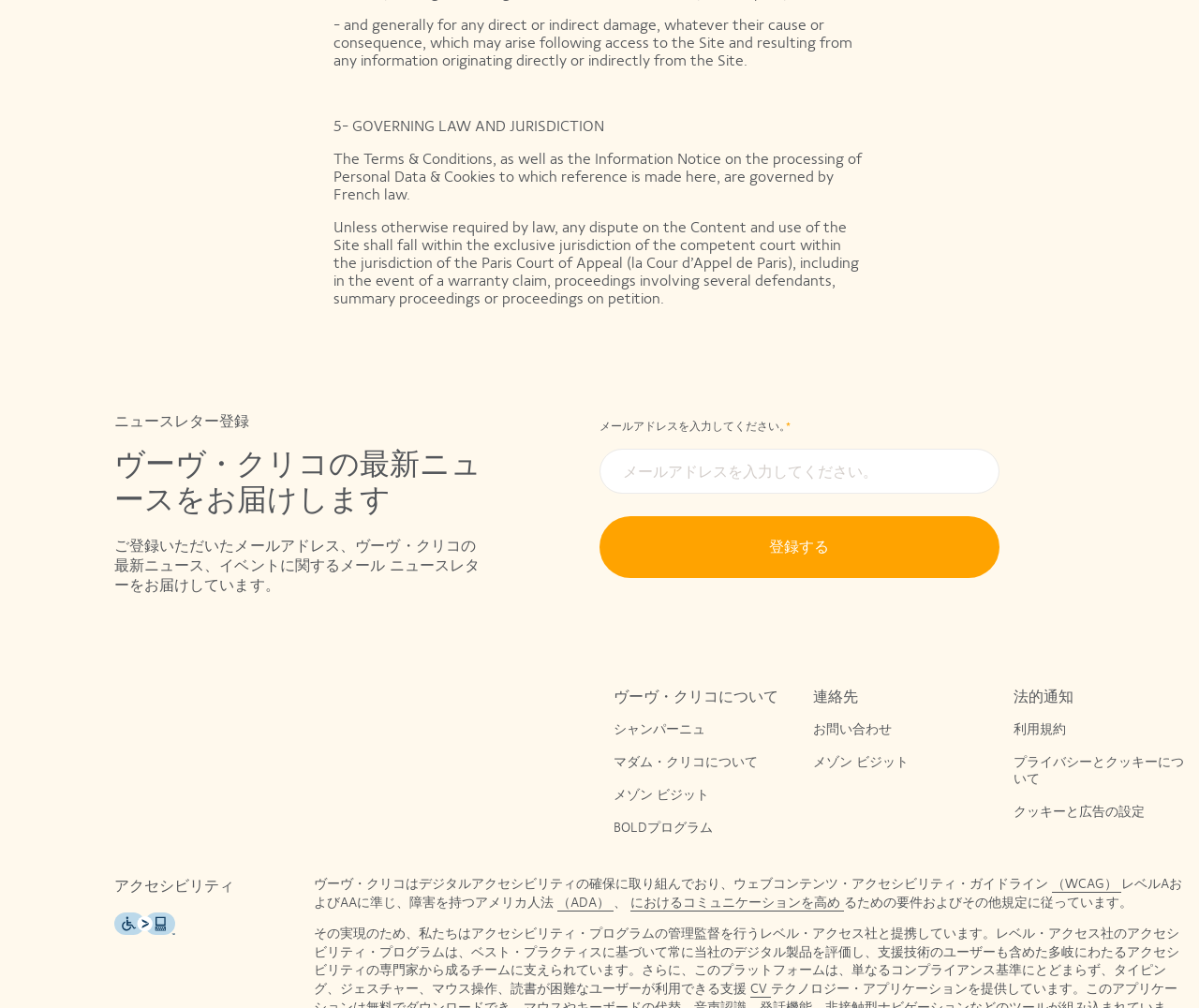What is the purpose of the accessibility program?
Examine the image and give a concise answer in one word or a short phrase.

To ensure digital accessibility